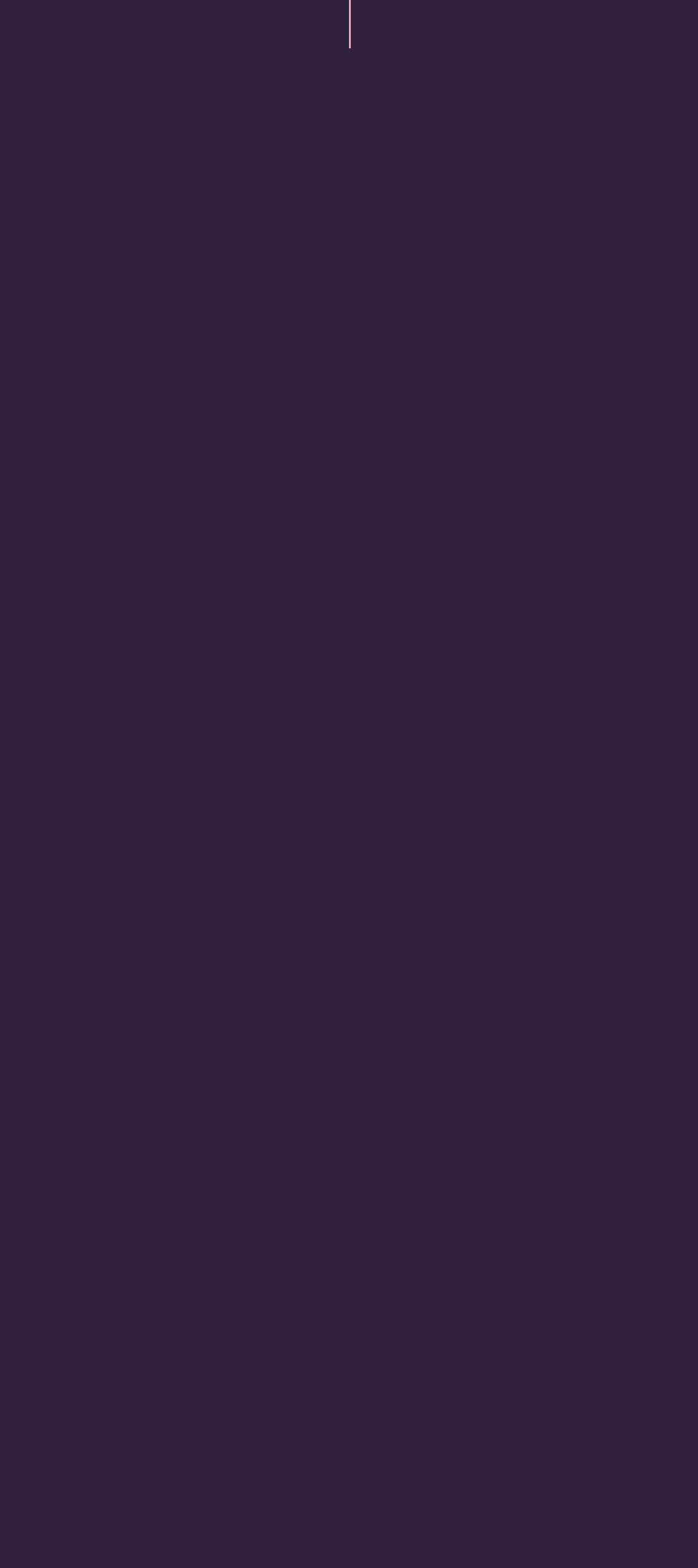Using the element description: "0800 320 2626", determine the bounding box coordinates for the specified UI element. The coordinates should be four float numbers between 0 and 1, [left, top, right, bottom].

[0.051, 0.243, 0.454, 0.275]